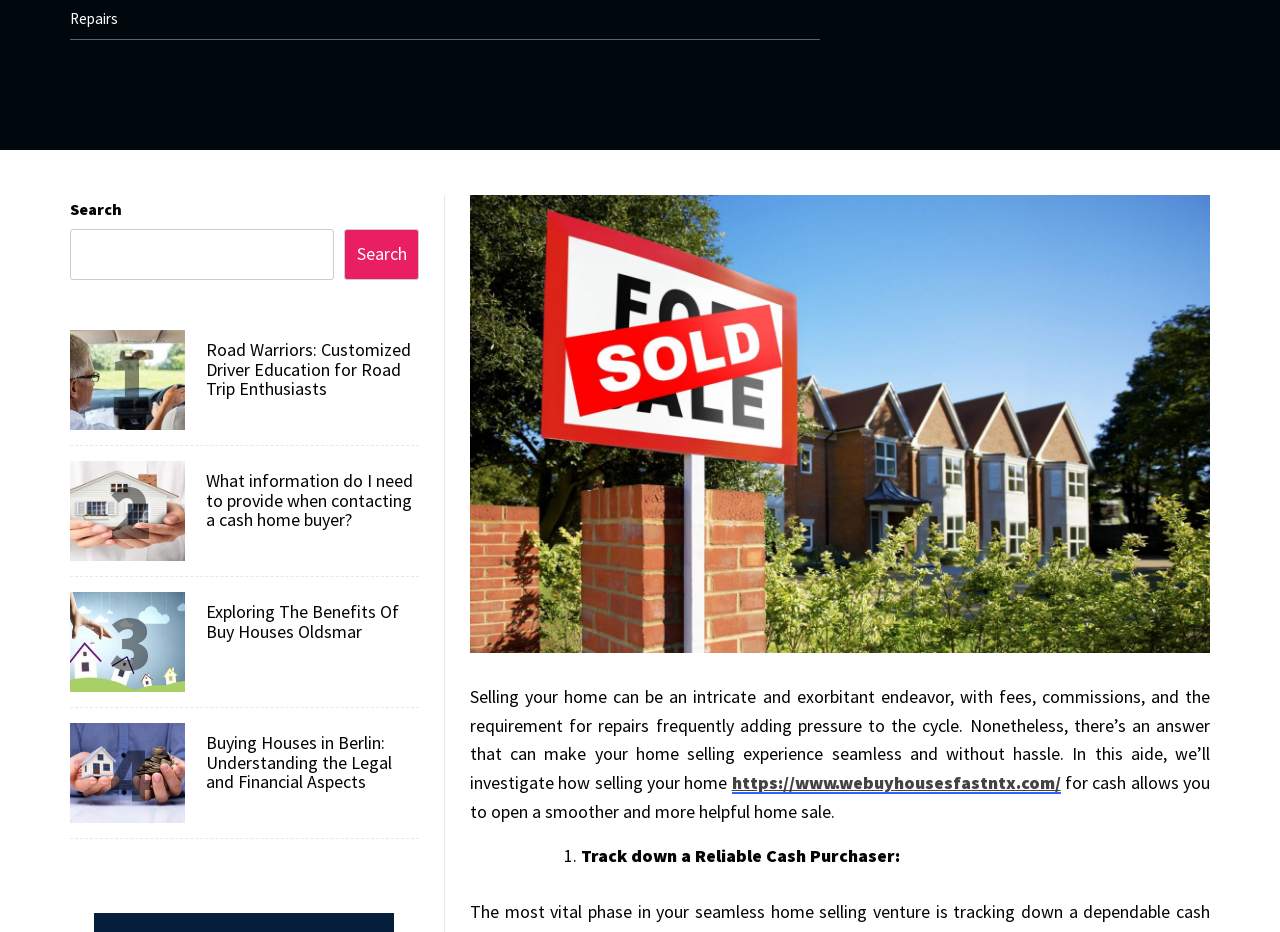Identify the bounding box for the described UI element: "https://www.webuyhousesfastntx.com/".

[0.572, 0.827, 0.829, 0.852]